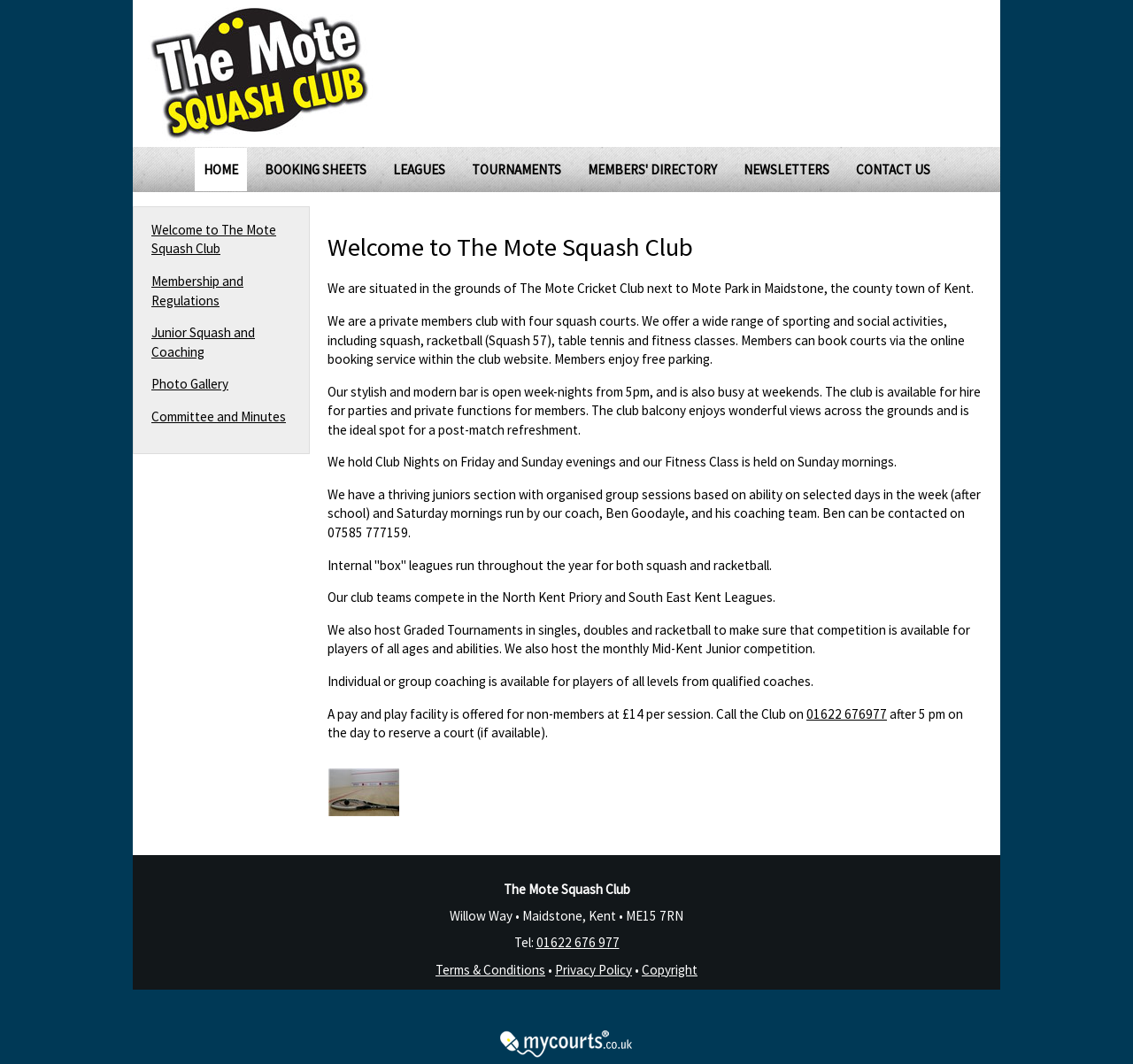Provide an in-depth caption for the elements present on the webpage.

The webpage is about The Mote Squash Club, a private members club with four squash courts located in Maidstone, Kent. At the top of the page, there is a navigation menu with links to different sections of the website, including HOME, BOOKING SHEETS, LEAGUES, TOURNAMENTS, MEMBERS' DIRECTORY, NEWSLETTERS, and CONTACT US.

Below the navigation menu, there is a welcome message with links to various sections of the club, including Membership and Regulations, Junior Squash and Coaching, Photo Gallery, and Committee and Minutes.

The main content of the page is divided into several sections. The first section provides an introduction to the club, stating its location and the activities it offers, including squash, racketball, table tennis, and fitness classes. Members can book courts online, and the club has a modern bar that is open weeknights and weekends.

The next section describes the club's social activities, including Club Nights on Friday and Sunday evenings, Fitness Classes on Sunday mornings, and a thriving juniors section with organized group sessions. The club also hosts internal "box" leagues and competes in external leagues.

Further down the page, there is information about the club's tournaments, including Graded Tournaments in singles, doubles, and racketball, as well as individual or group coaching available from qualified coaches. Non-members can also use the club's facilities for a fee.

At the bottom of the page, there is a section with the club's contact information, including its address, phone number, and links to its Terms & Conditions, Privacy Policy, and Copyright information. There is also a link to the MYCOURTS squash and tennis court booking system, which is accompanied by an image.